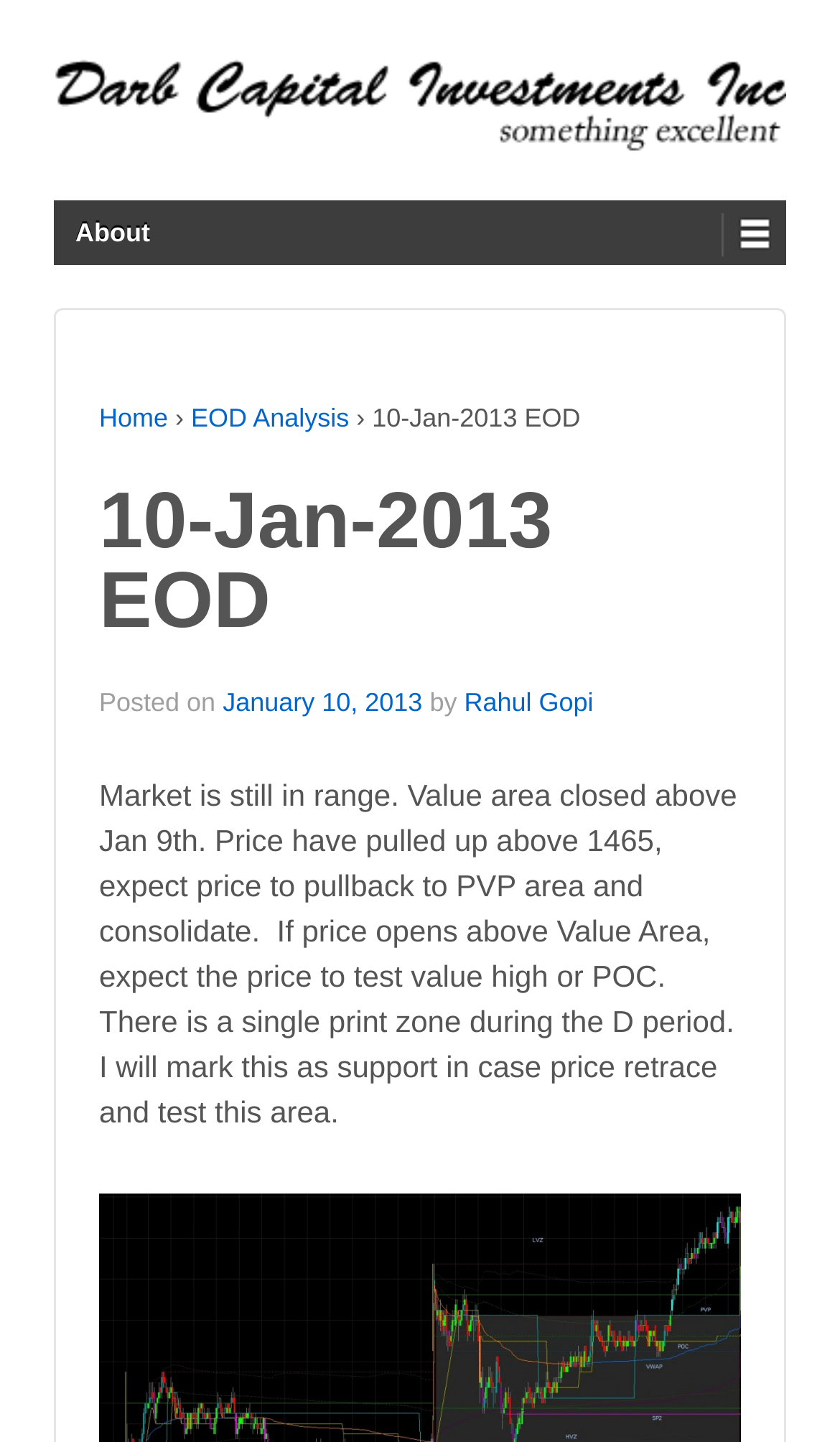What is the expected price movement?
Based on the image, answer the question with a single word or brief phrase.

pullback to PVP area and consolidate